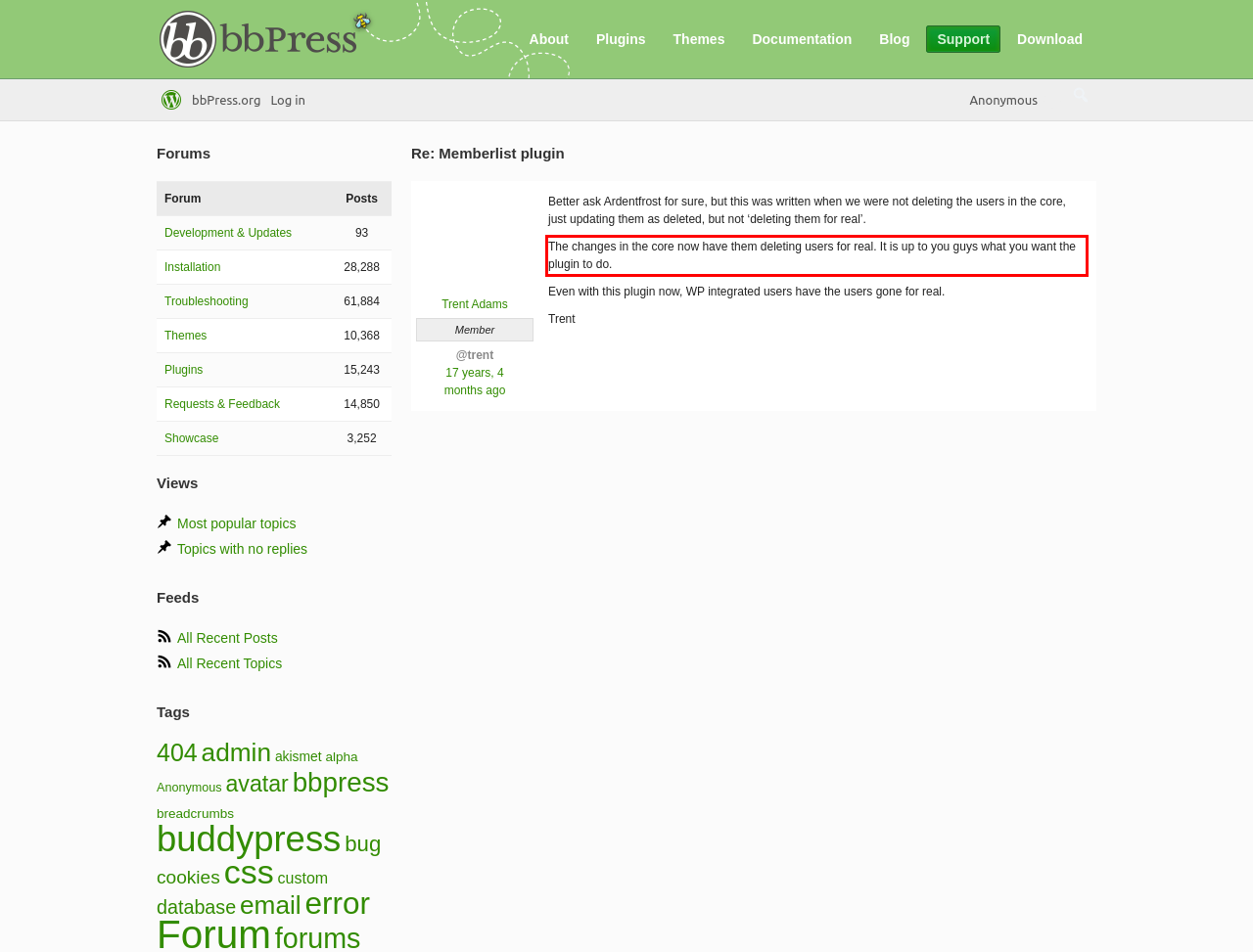There is a screenshot of a webpage with a red bounding box around a UI element. Please use OCR to extract the text within the red bounding box.

The changes in the core now have them deleting users for real. It is up to you guys what you want the plugin to do.